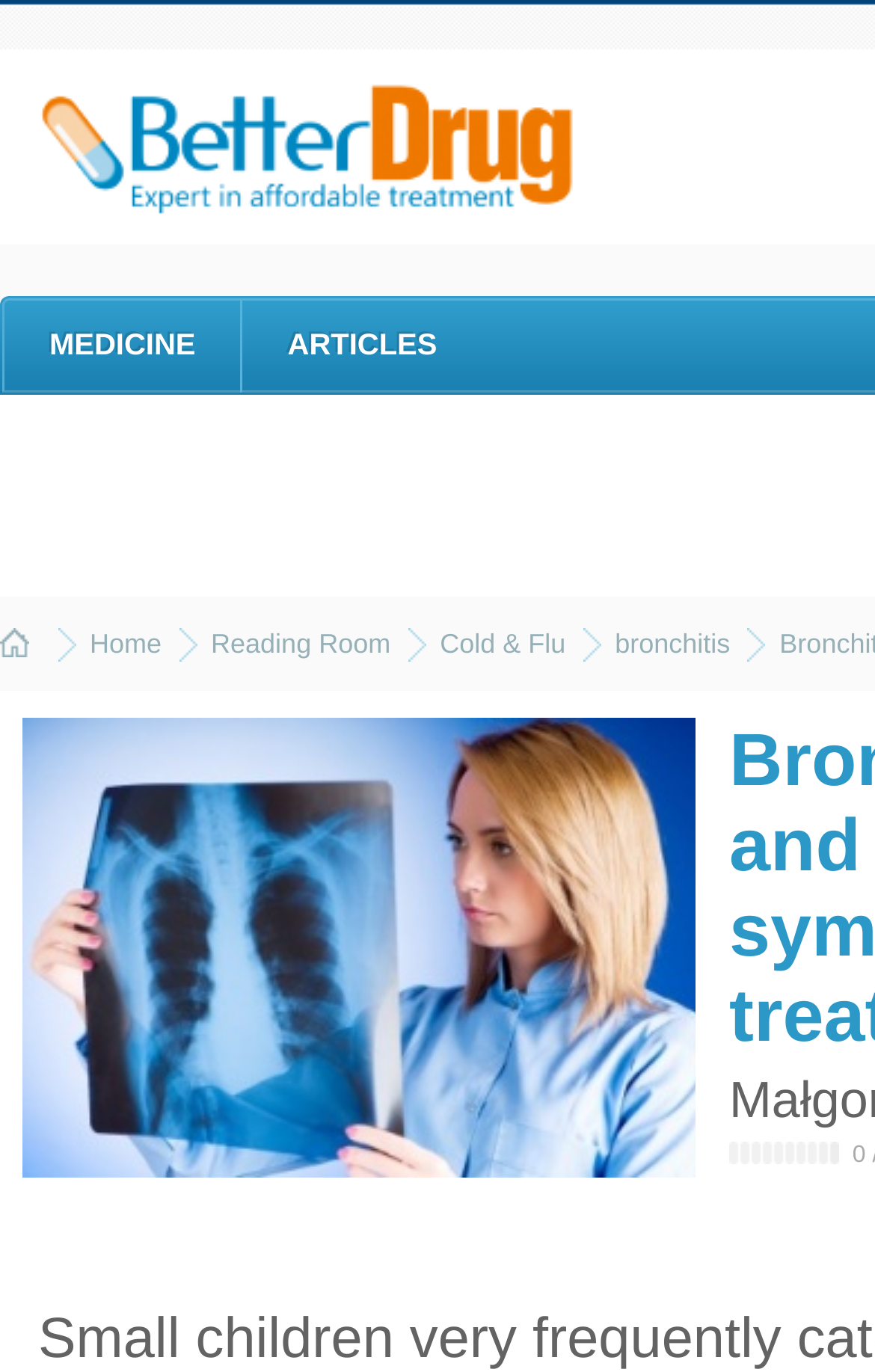Return the bounding box coordinates of the UI element that corresponds to this description: "parent_node: Advanced search". The coordinates must be given as four float numbers in the range of 0 and 1, [left, top, right, bottom].

[0.031, 0.057, 0.672, 0.16]